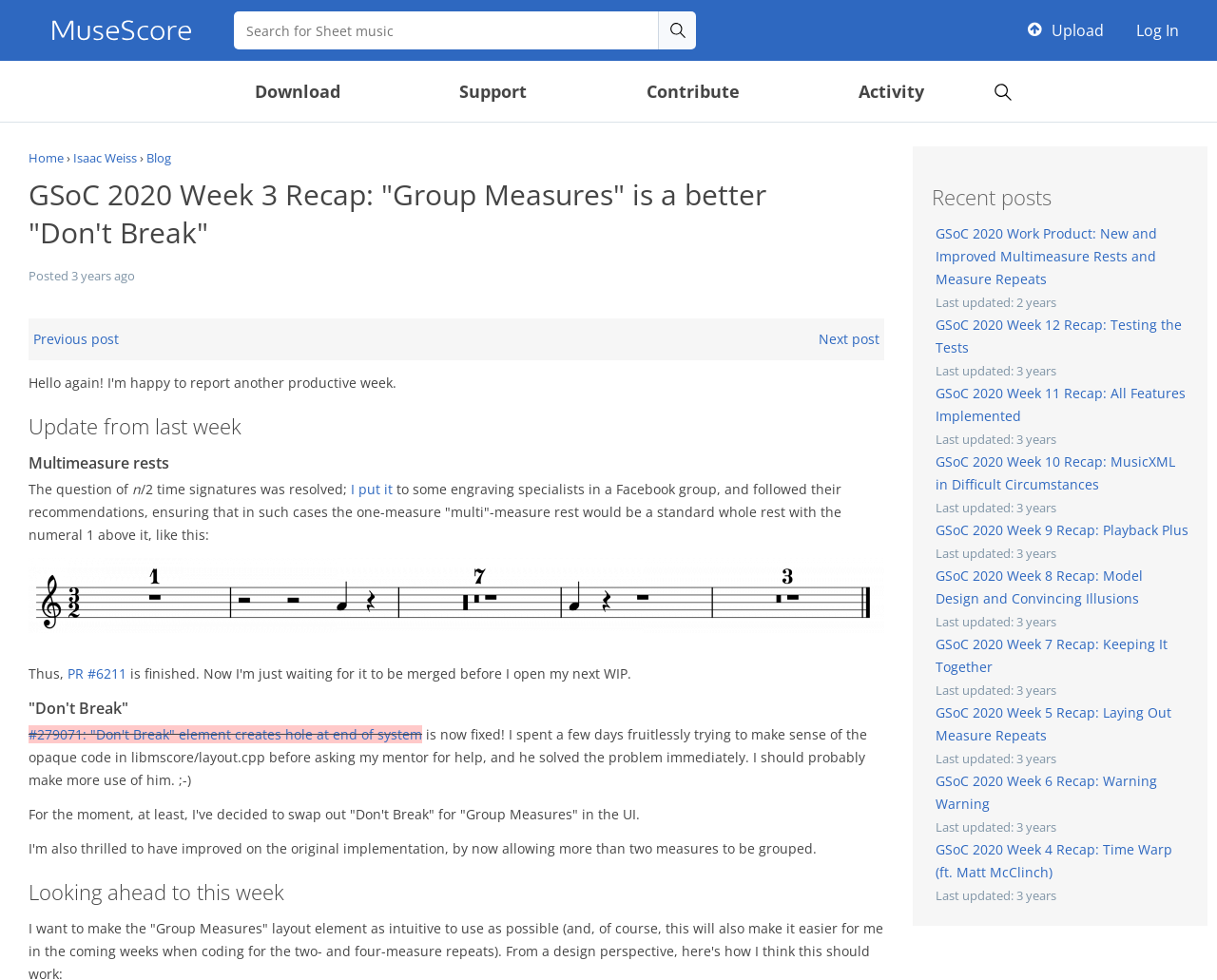Determine the bounding box coordinates of the section to be clicked to follow the instruction: "Read the previous post". The coordinates should be given as four float numbers between 0 and 1, formatted as [left, top, right, bottom].

[0.027, 0.337, 0.098, 0.355]